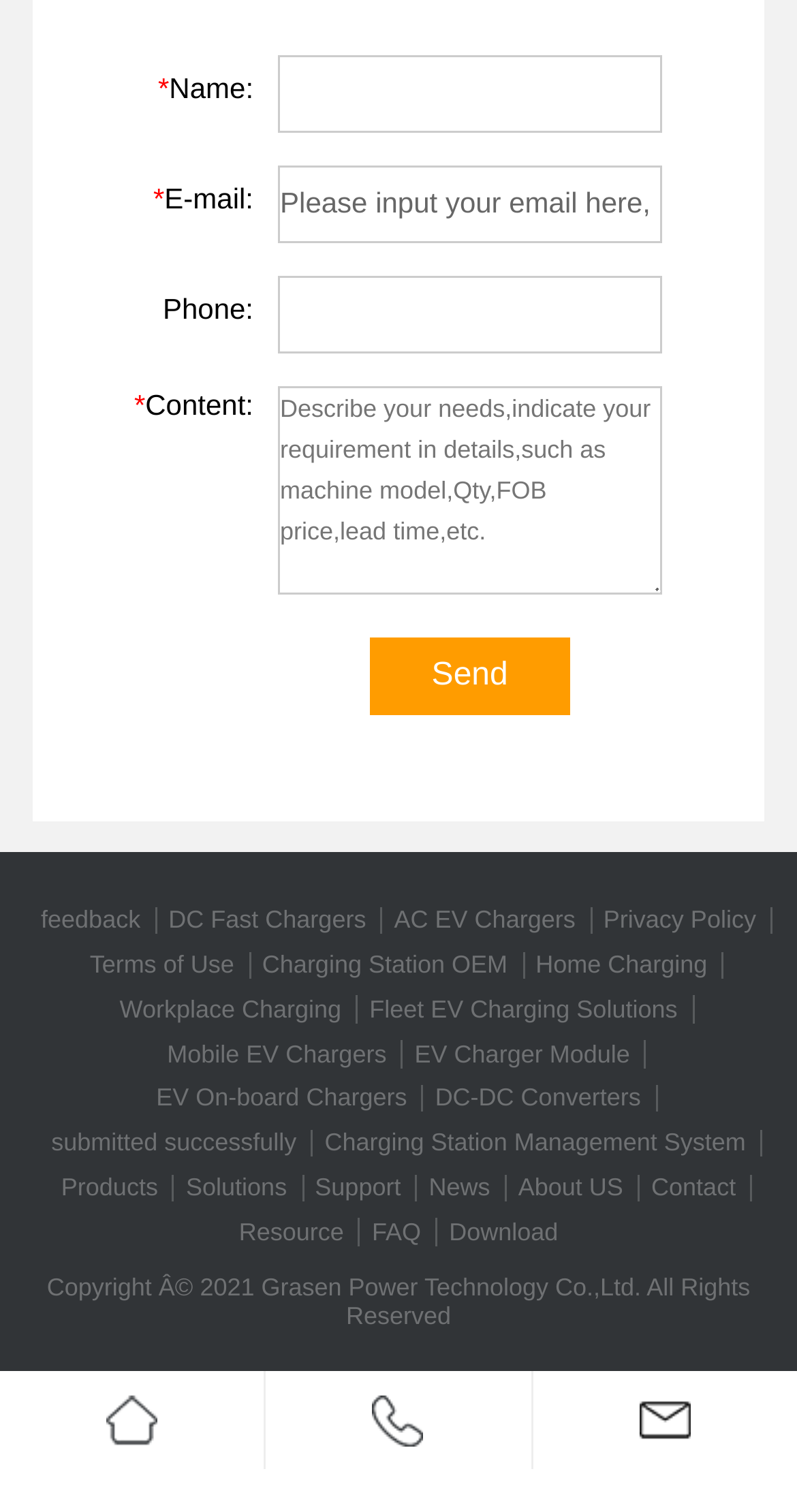Pinpoint the bounding box coordinates for the area that should be clicked to perform the following instruction: "Input your email".

[0.349, 0.11, 0.83, 0.161]